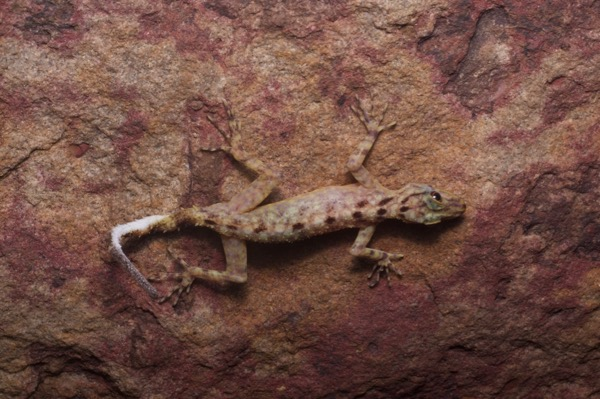Explain in detail what you see in the image.

The image features a Kendall’s Rock Gecko (Cnemaspis kendallii) gracefully positioned against a textured rock surface. The lizard showcases a mix of colors, primarily light brown with distinct darker spots along its body, enhancing its camouflage against the rustic backdrop. Its slender form and extended limbs reflect its adaptability to the rocky terrain of its habitat. This species is noted for its remarkable variation in pattern and color, hinting at possible undiscovered species within its lineage. The image is captured in the Santubong Peninsula, Sarawak, Malaysia, where these fascinating reptiles inhabit the natural landscape.